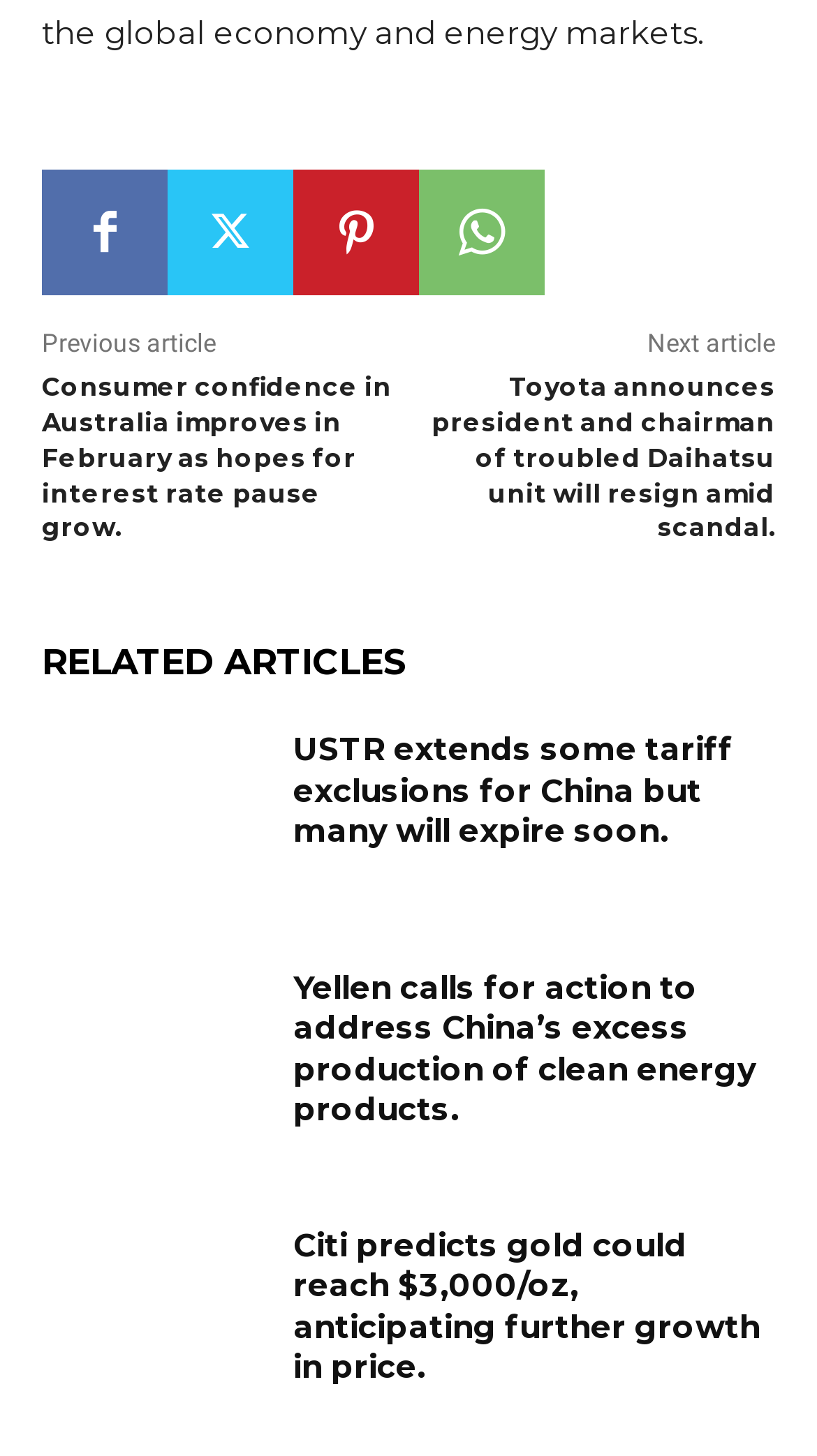Please give a concise answer to this question using a single word or phrase: 
What is the purpose of the 'Previous article' and 'Next article' links?

Navigation